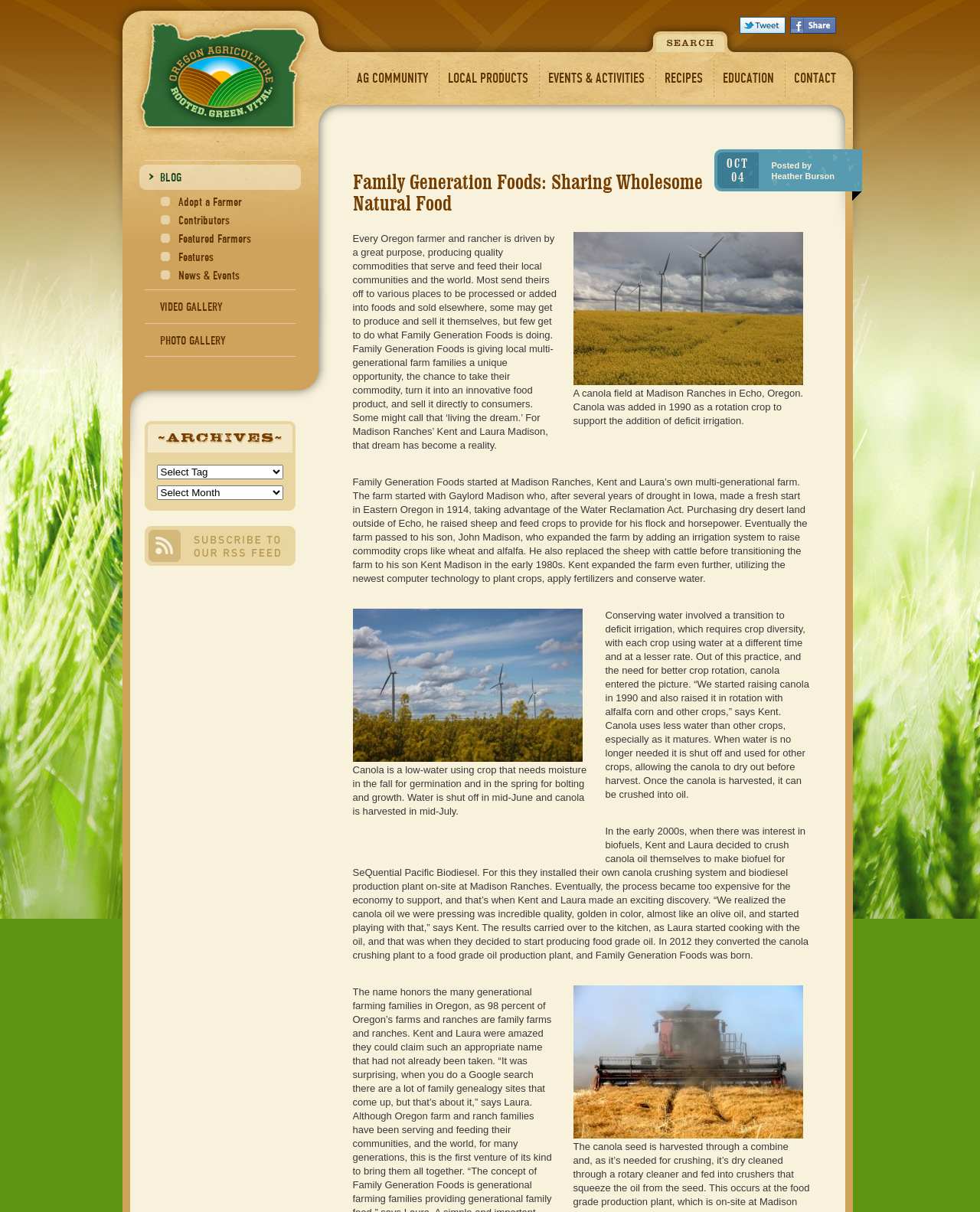Generate a comprehensive description of the contents of the webpage.

The webpage is about Family Generation Foods, a company that produces wholesome natural food. At the top left, there is a logo of Oregon Agriculture, which is an image with a link to Oregon Agriculture. Next to it, there are social media links to Twitter and Facebook. On the top right, there is a search bar and links to various sections of the website, including AG COMMUNITY, LOCAL PRODUCTS, EVENTS & ACTIVITIES, RECIPES, EDUCATION, and CONTACT.

Below the top section, there is a main heading that reads "Family Generation Foods: Sharing Wholesome Natural Food". Underneath, there is a link to the same title, which is likely a page about the company. To the right of the heading, there is an image with a caption describing a canola field at Madison Ranches in Echo, Oregon.

The main content of the webpage is a long article about Family Generation Foods. The article starts with a brief introduction to the company and its mission. It then tells the story of Madison Ranches, a multi-generational farm that started in 1914 and has been expanding and innovating over the years. The article describes how the farm started with sheep and feed crops, then added irrigation and commodity crops like wheat and alfalfa, and eventually began producing canola oil.

Throughout the article, there are images with captions that illustrate the story, including a photo of a canola field and an image of the canola crushing system. The article also describes how the farm owners, Kent and Laura Madison, started producing food-grade oil and eventually converted their canola crushing plant to a food-grade oil production plant, giving birth to Family Generation Foods.

At the bottom of the article, there are more links to other sections of the website, including Adopt a Farmer, Contributors, Featured Farmers, Features, News & Events, VIDEO GALLERY, and PHOTO GALLERY. There are also two comboboxes, likely for selecting options or filtering content. Finally, there is a link to subscribe to the website's RSS feed.